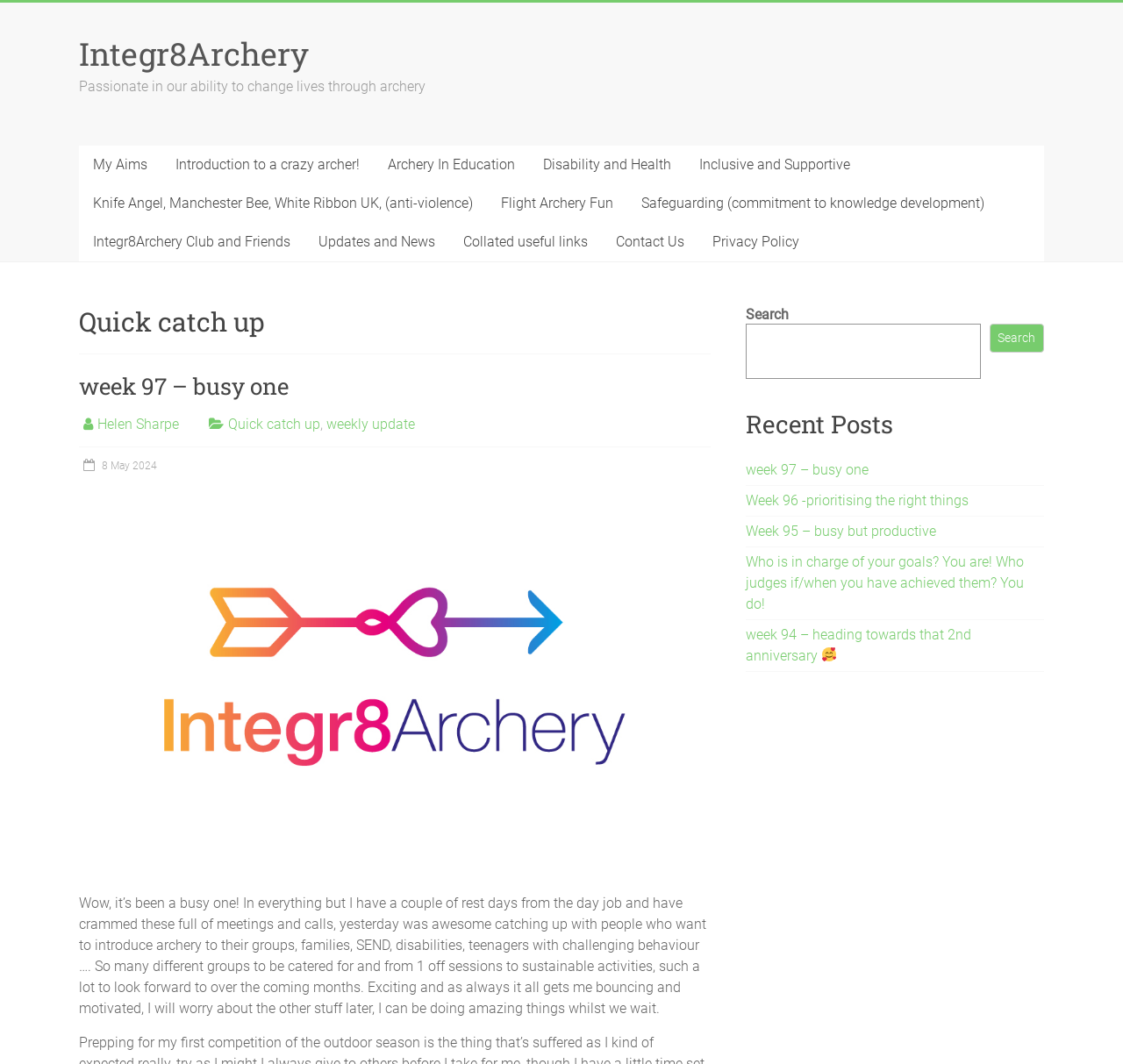Please specify the bounding box coordinates of the clickable region to carry out the following instruction: "Read the 'Quick catch up' article". The coordinates should be four float numbers between 0 and 1, in the format [left, top, right, bottom].

[0.07, 0.288, 0.633, 0.333]